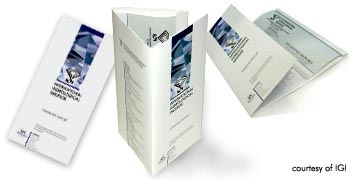Provide a comprehensive description of the image.

The image showcases a stylish and informative brochure related to diamond engagement rings and loose diamonds, presented by London Antwerp Diamonds Ltd. The brochure is elegantly designed, featuring a modern and minimalist aesthetic that highlights the significance of diamond quality and craftsmanship. Inside, it likely contains valuable information about various diamond shapes such as round, princess, and emerald, as well as options for bespoke jewelry. The overall presentation emphasizes excellence in diamond selection and jewelry design, catering to prospective buyers seeking personalized engagement ring solutions. The image is attributed to IGI, suggesting a connection to diamond grading or certification standards.